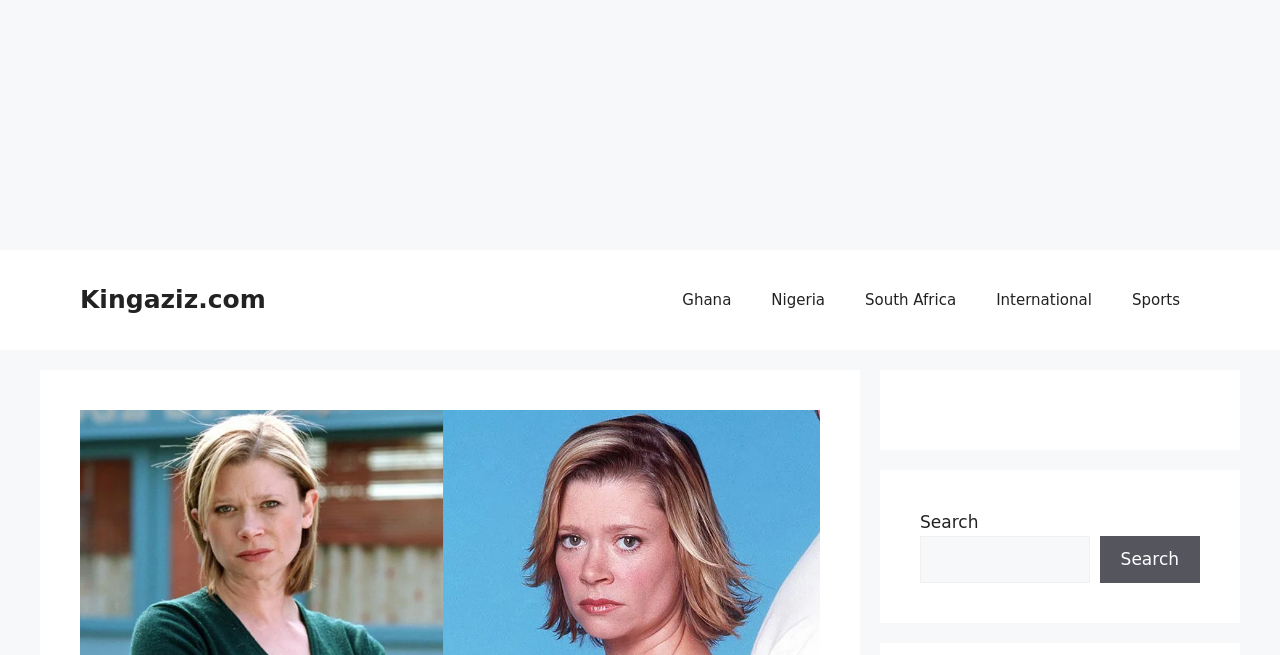Locate the bounding box coordinates of the area that needs to be clicked to fulfill the following instruction: "go to Kingaziz.com homepage". The coordinates should be in the format of four float numbers between 0 and 1, namely [left, top, right, bottom].

[0.062, 0.435, 0.208, 0.479]